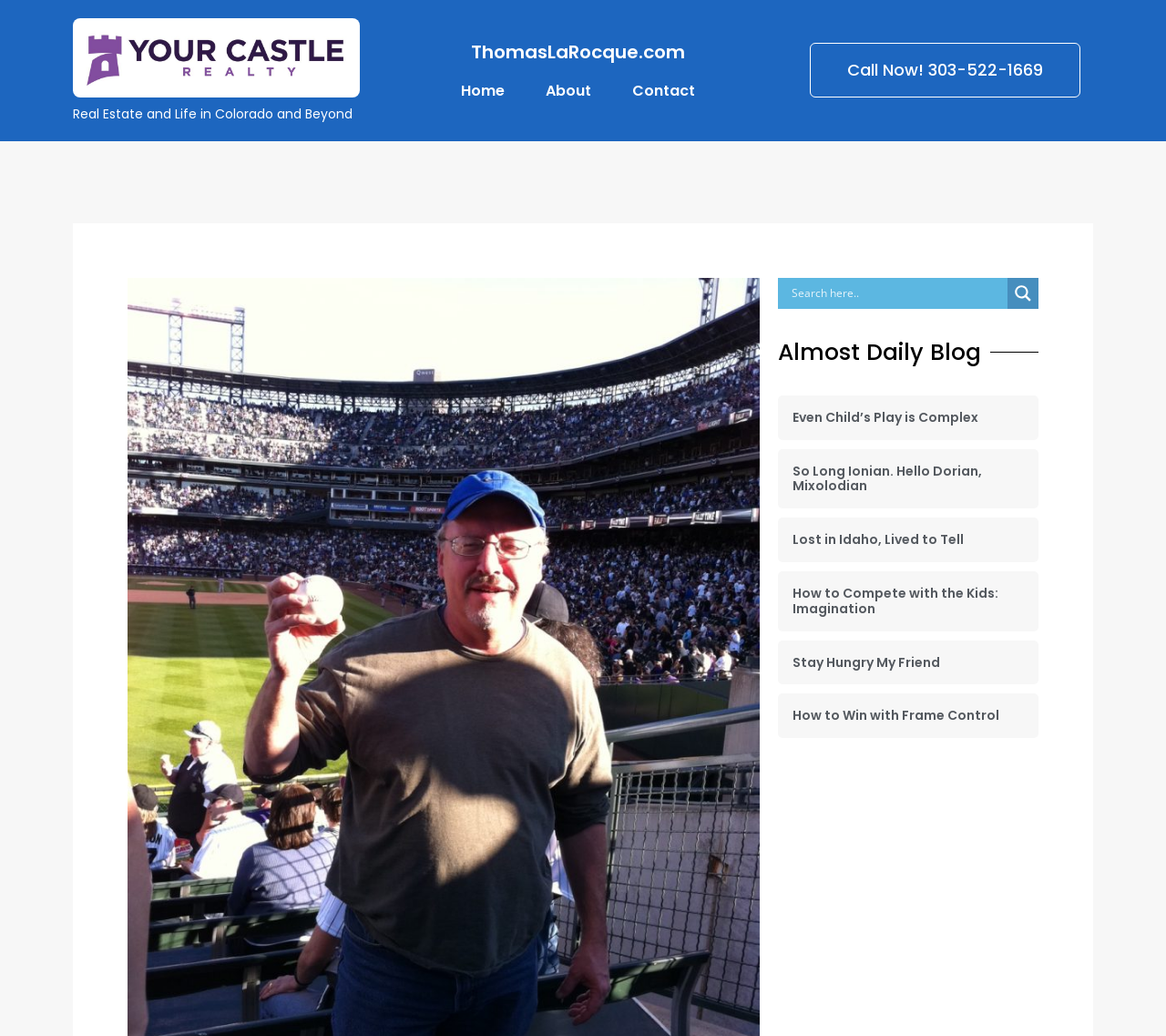Offer an extensive depiction of the webpage and its key elements.

This webpage is about real estate investing and features a blog with multiple articles. At the top, there is a heading that reads "Real Estate and Life in Colorado and Beyond" and a link to the same title. Next to it, there is another heading that says "ThomasLaRocque.com" with a corresponding link. 

Below these headings, there is a navigation menu with links to "Home", "About", and "Contact" pages. On the right side of the navigation menu, there is a call-to-action button that says "Call Now! 303-522-1669". 

Further down, there is a search bar with a magnifier button and a text input field. Above the search bar, there is a static text that says "Almost Daily Blog". 

The main content of the webpage is a list of articles, each with a heading and a link to the full article. The articles are stacked vertically, with the most recent one at the top. The headings of the articles are "Even Child’s Play is Complex", "So Long Ionian. Hello Dorian, Mixolodian", "Lost in Idaho, Lived to Tell", "How to Compete with the Kids: Imagination", "Stay Hungry My Friend", and "How to Win with Frame Control".